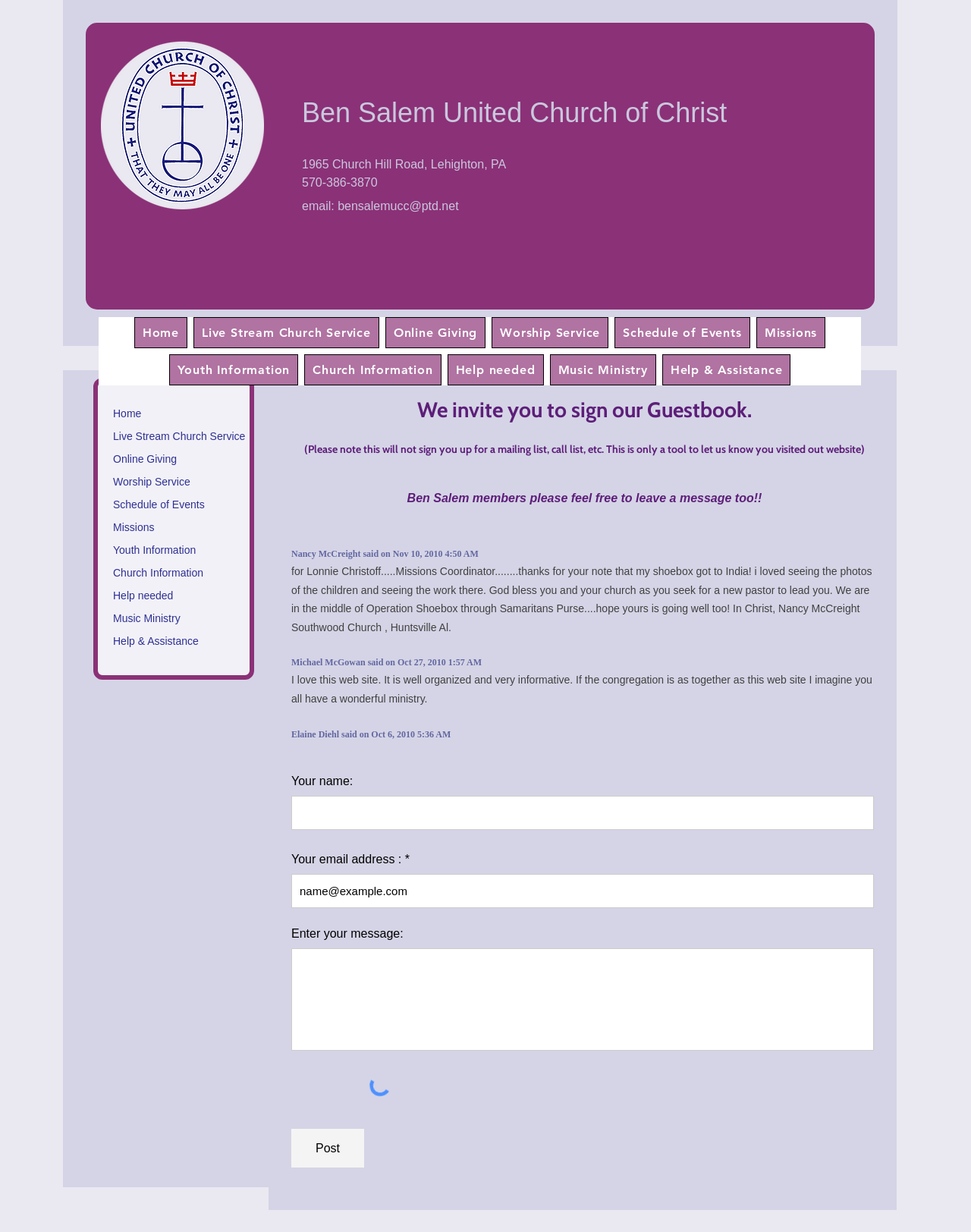Identify the bounding box coordinates for the UI element mentioned here: "Help & Assistance". Provide the coordinates as four float values between 0 and 1, i.e., [left, top, right, bottom].

[0.109, 0.512, 0.212, 0.529]